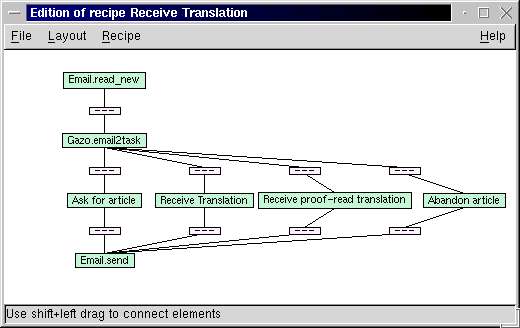How do users create automation recipes in Narval?
Answer the question with as much detail as possible.

According to the caption, users can create automation recipes in Narval by dragging and connecting elements, which simplifies the creation of comprehensive automation recipes and promotes efficiency.